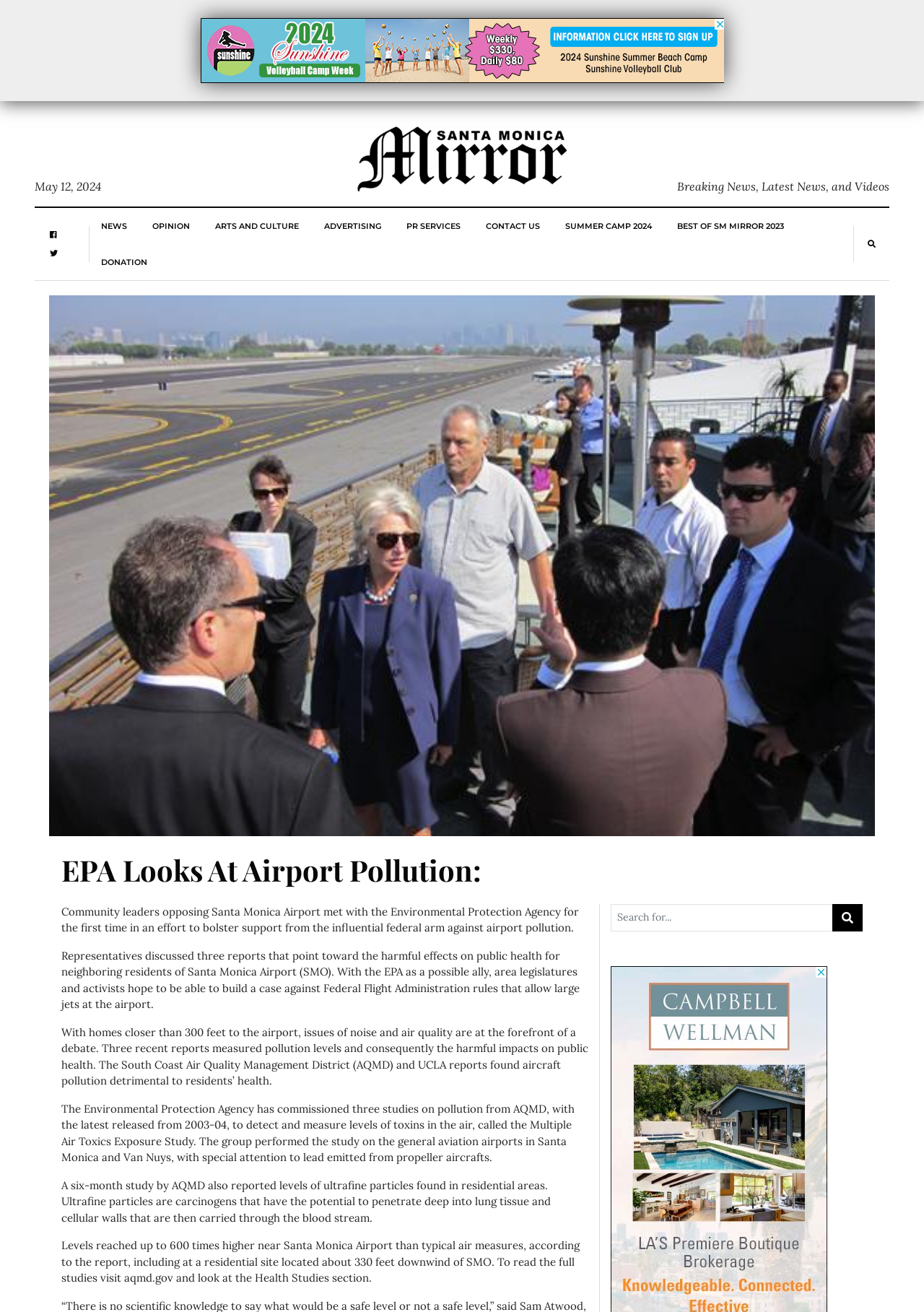Please respond in a single word or phrase: 
What organization commissioned three studies on pollution?

Environmental Protection Agency